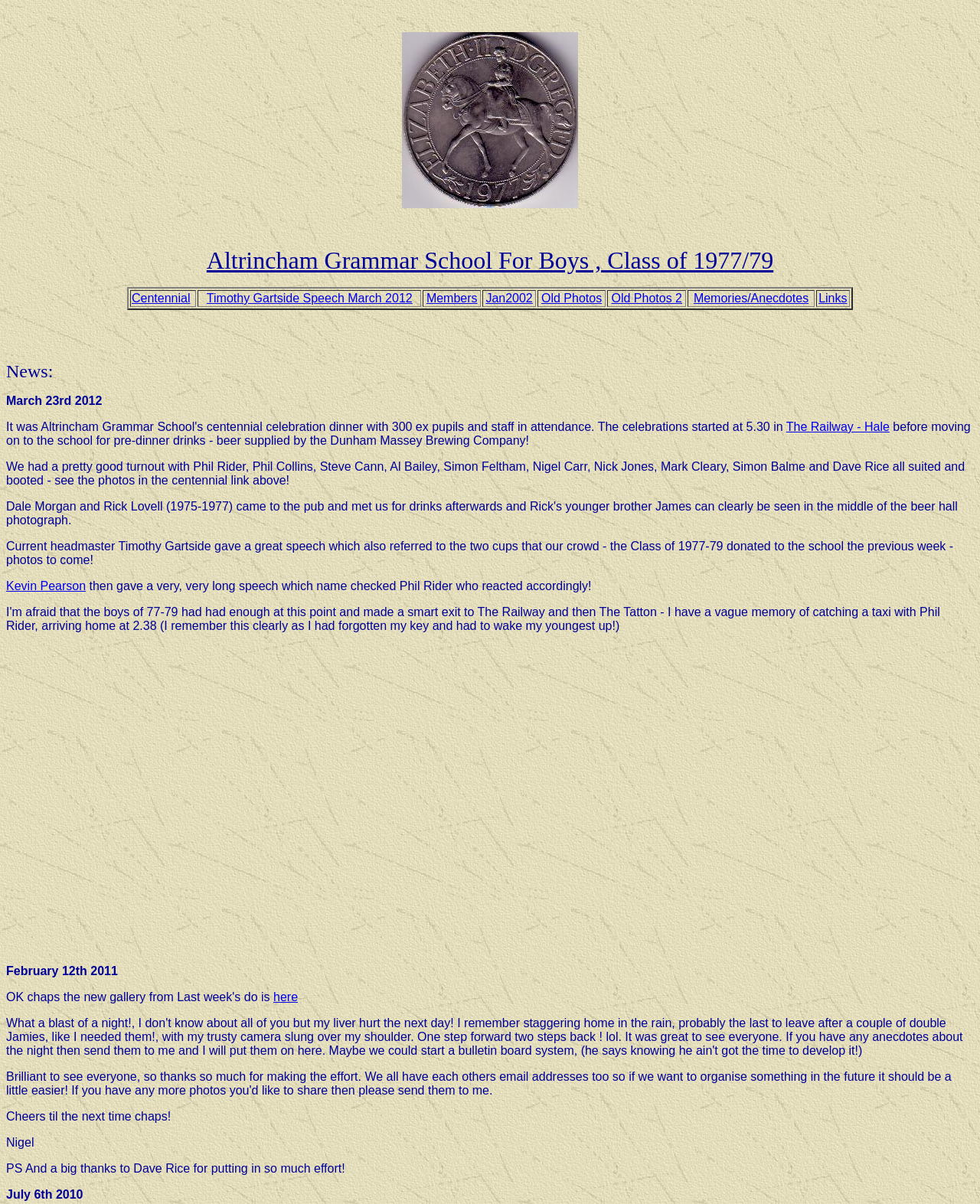Given the description: "Old Photos", determine the bounding box coordinates of the UI element. The coordinates should be formatted as four float numbers between 0 and 1, [left, top, right, bottom].

[0.552, 0.242, 0.614, 0.253]